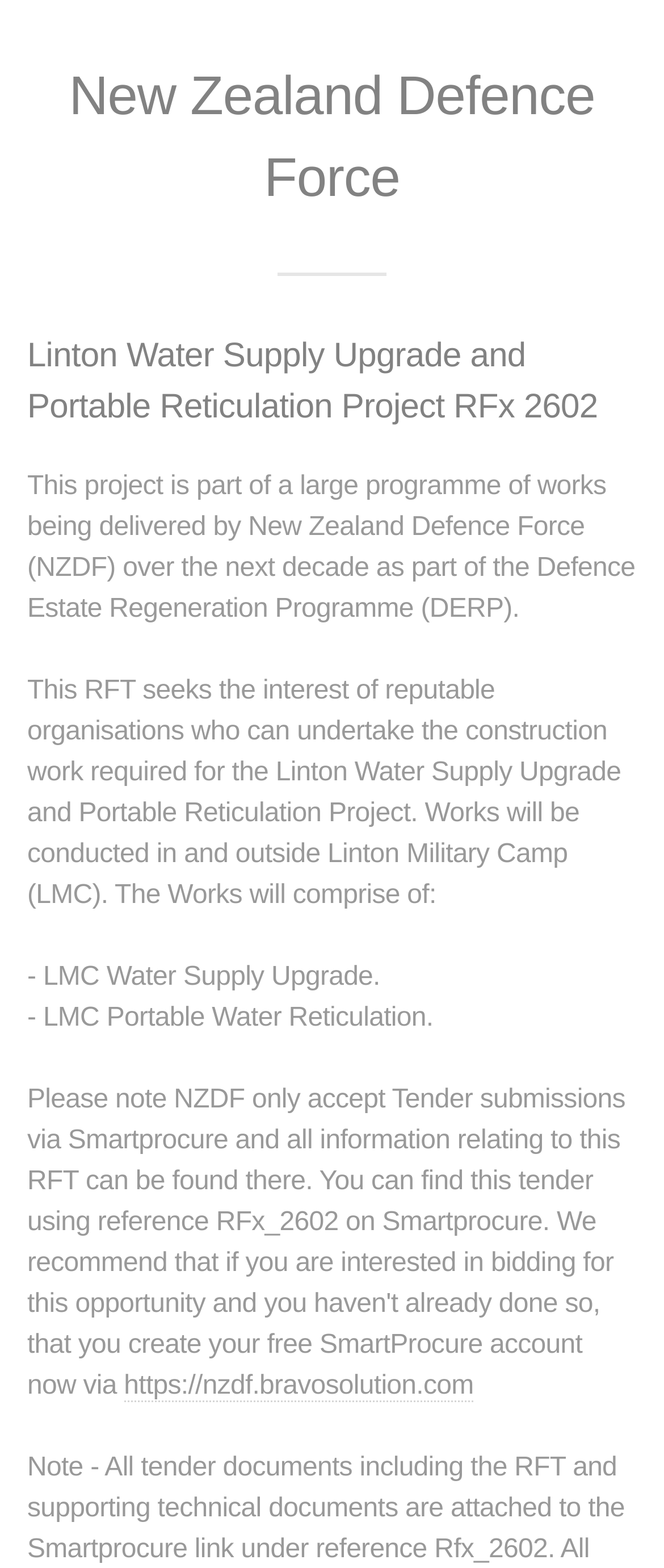What is the purpose of the RFT?
Based on the screenshot, give a detailed explanation to answer the question.

The webpage states 'This RFT seeks the interest of reputable organisations who can undertake the construction work required for the Linton Water Supply Upgrade and Portable Reticulation Project.' This indicates that the purpose of the RFT is to seek interest from organizations that can undertake the construction work.